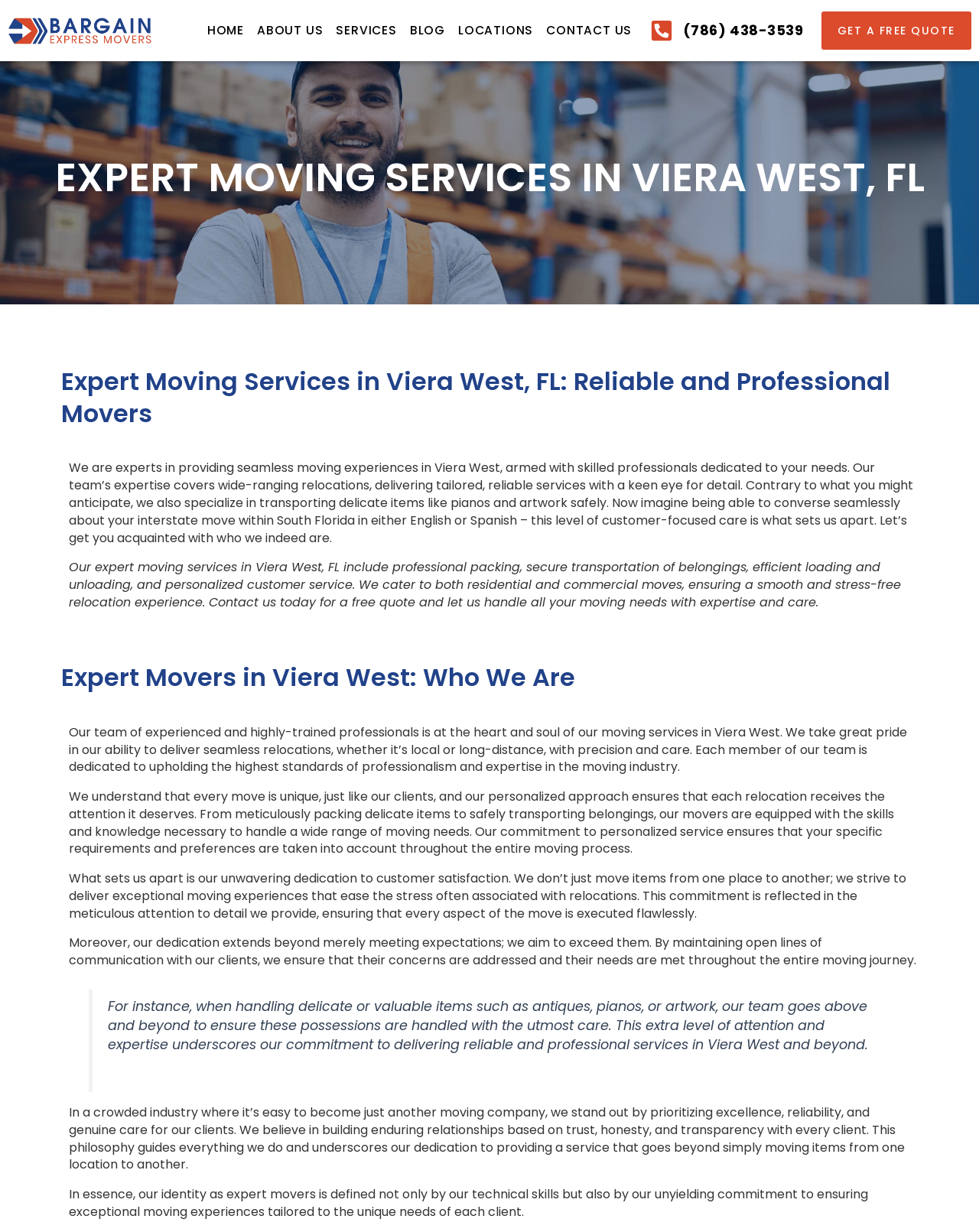Identify the main title of the webpage and generate its text content.

EXPERT MOVING SERVICES IN VIERA WEST, FL